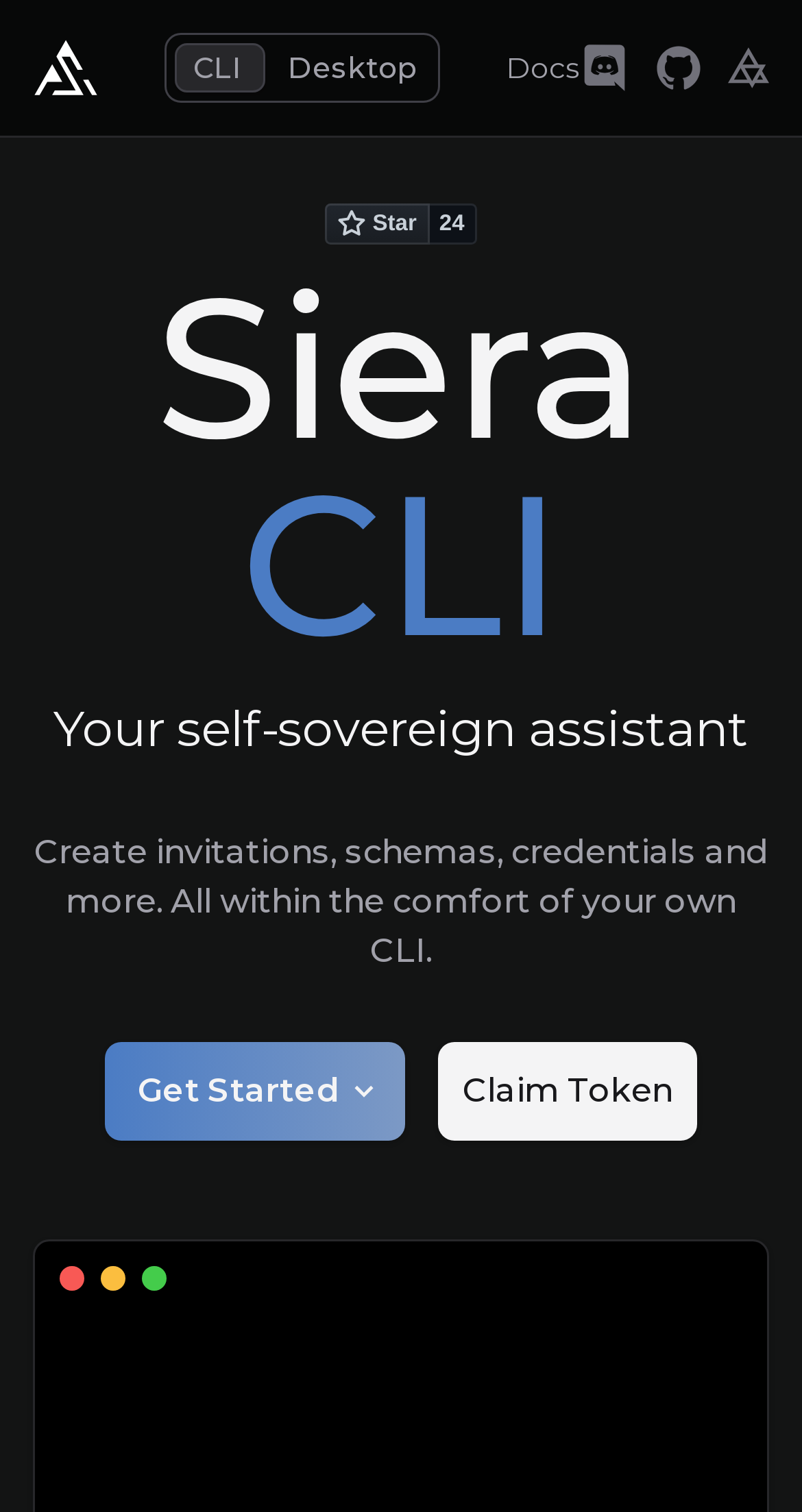Identify the bounding box for the element characterized by the following description: "parent_node: Login".

None